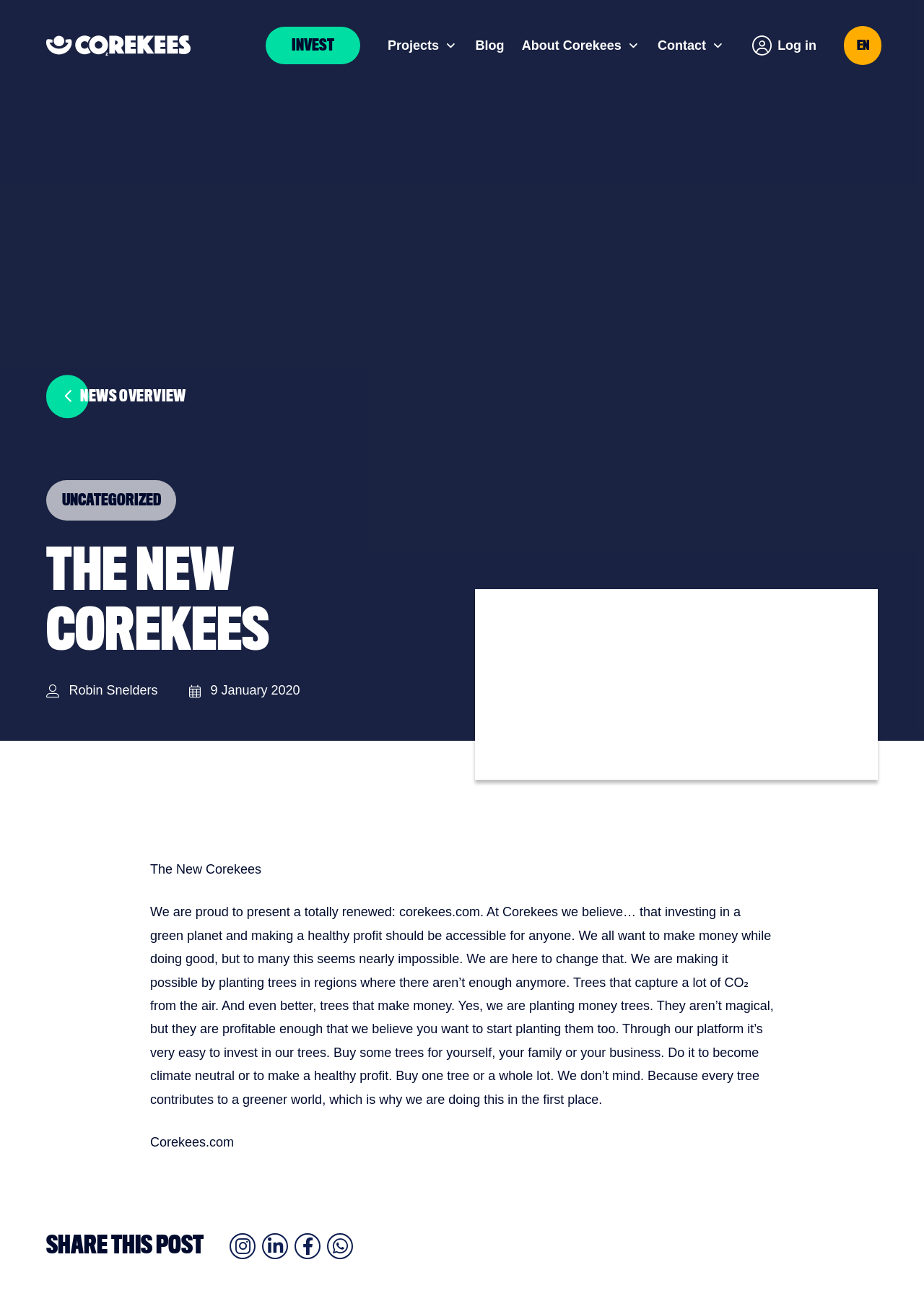Please identify the bounding box coordinates of the area that needs to be clicked to follow this instruction: "Share this post".

[0.05, 0.95, 0.22, 0.972]